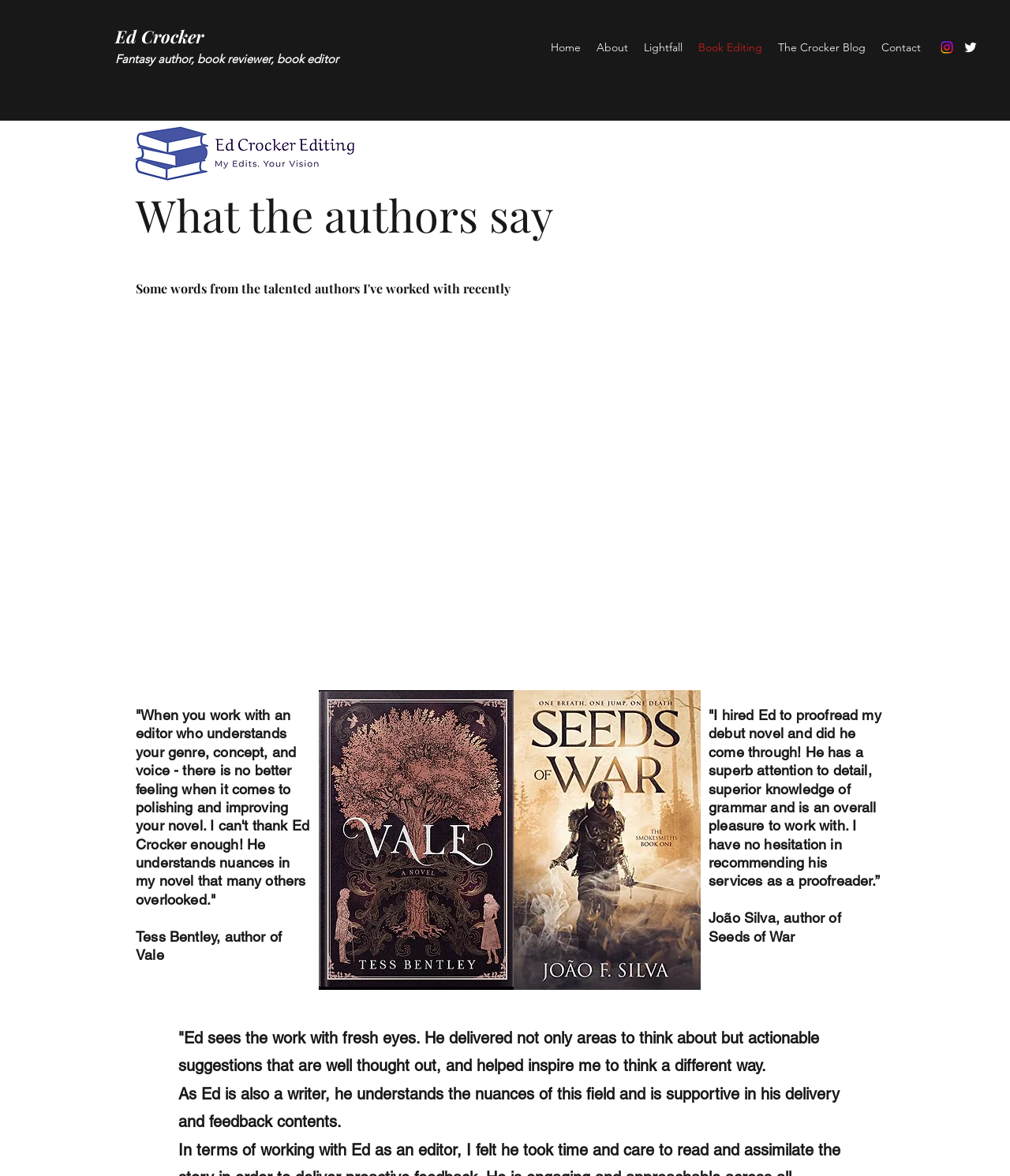Extract the primary headline from the webpage and present its text.

What the authors say